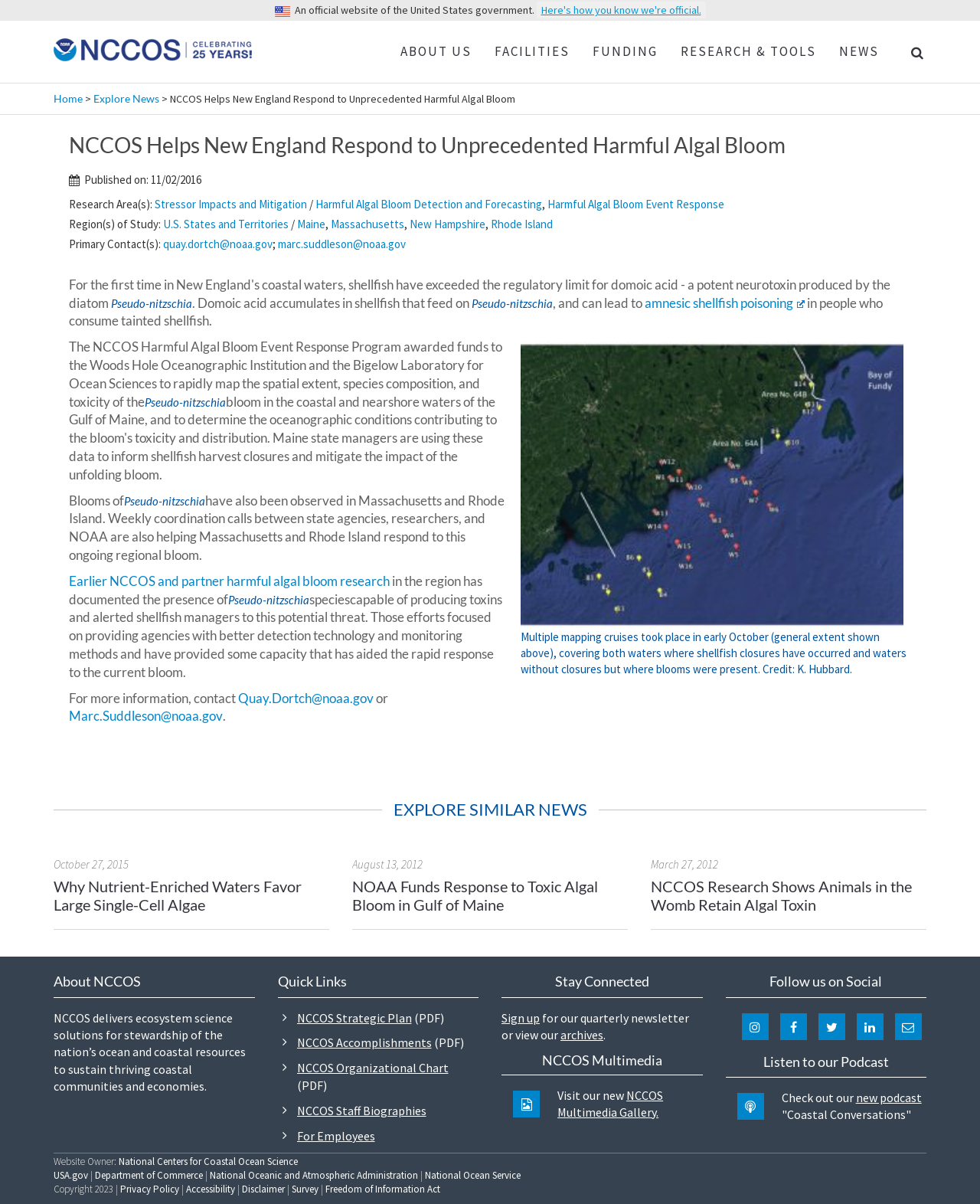Based on the description "NCCOS Strategic Plan", find the bounding box of the specified UI element.

[0.303, 0.839, 0.453, 0.852]